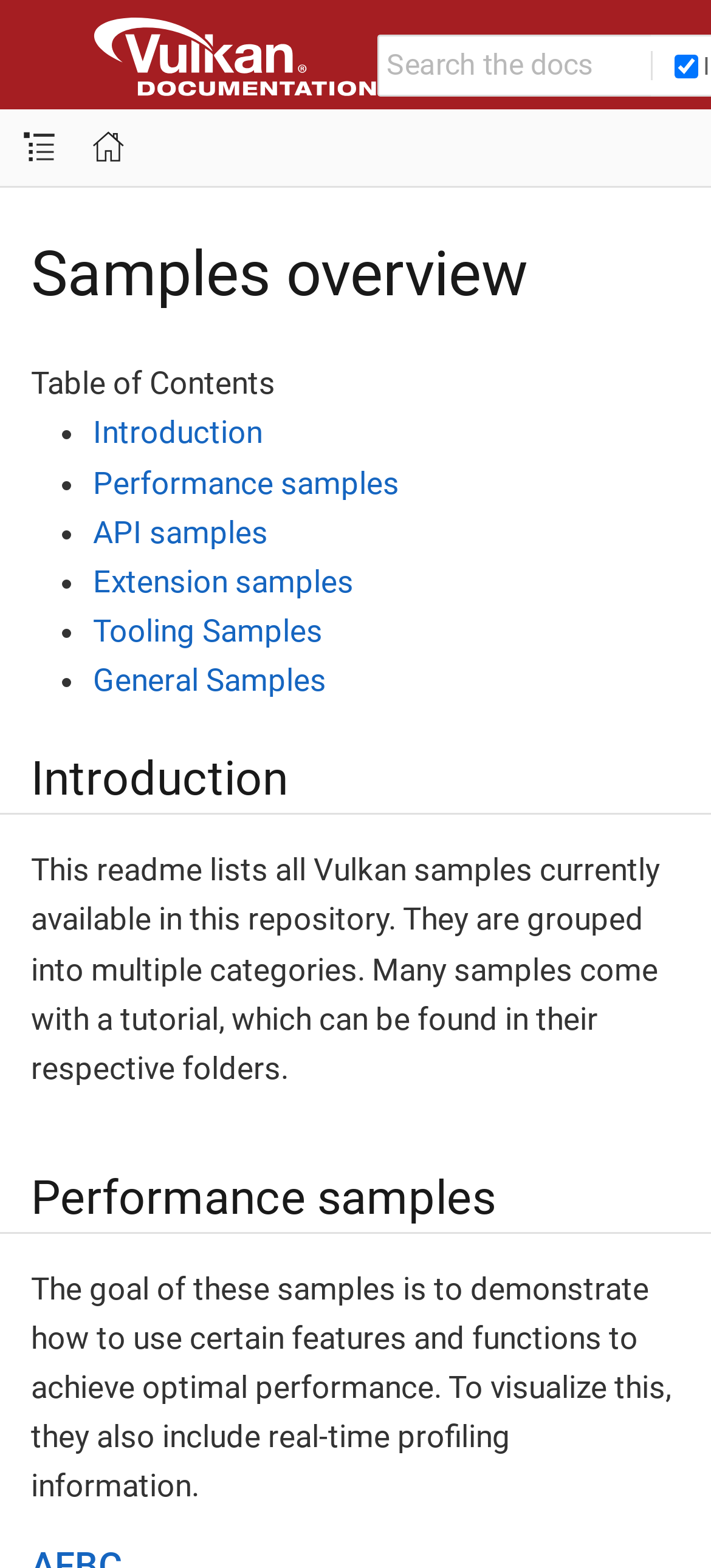Find and provide the bounding box coordinates for the UI element described with: "parent_node: In this component".

[0.947, 0.034, 0.981, 0.05]